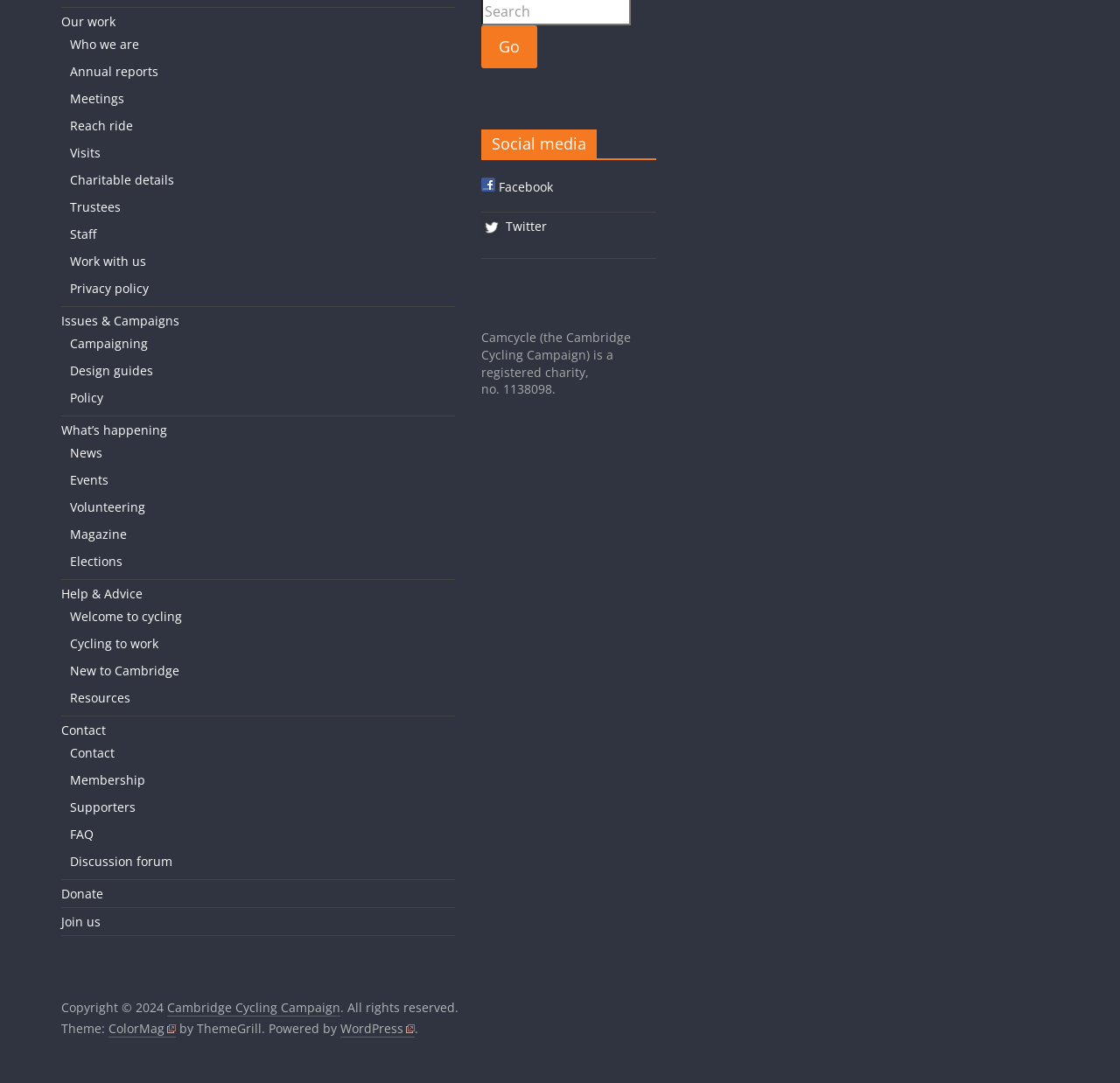Identify the bounding box coordinates of the region I need to click to complete this instruction: "Go to 'Contact'".

[0.055, 0.666, 0.095, 0.682]